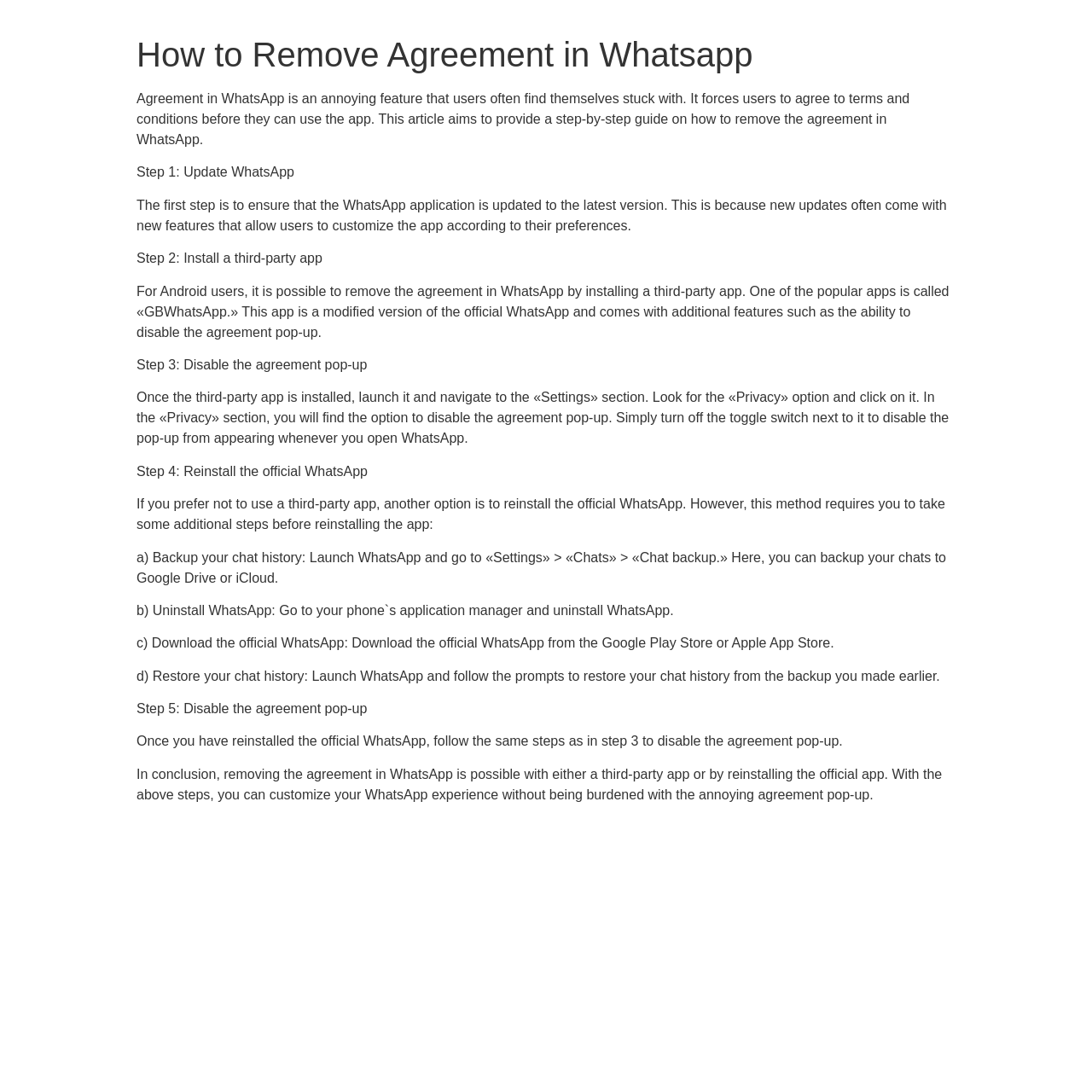What is the purpose of backing up chat history?
Please answer the question as detailed as possible.

Based on the content of the webpage, it appears that backing up chat history is necessary so that users can restore their chat history later after reinstalling the official WhatsApp, which is one of the steps required to remove the agreement in WhatsApp.